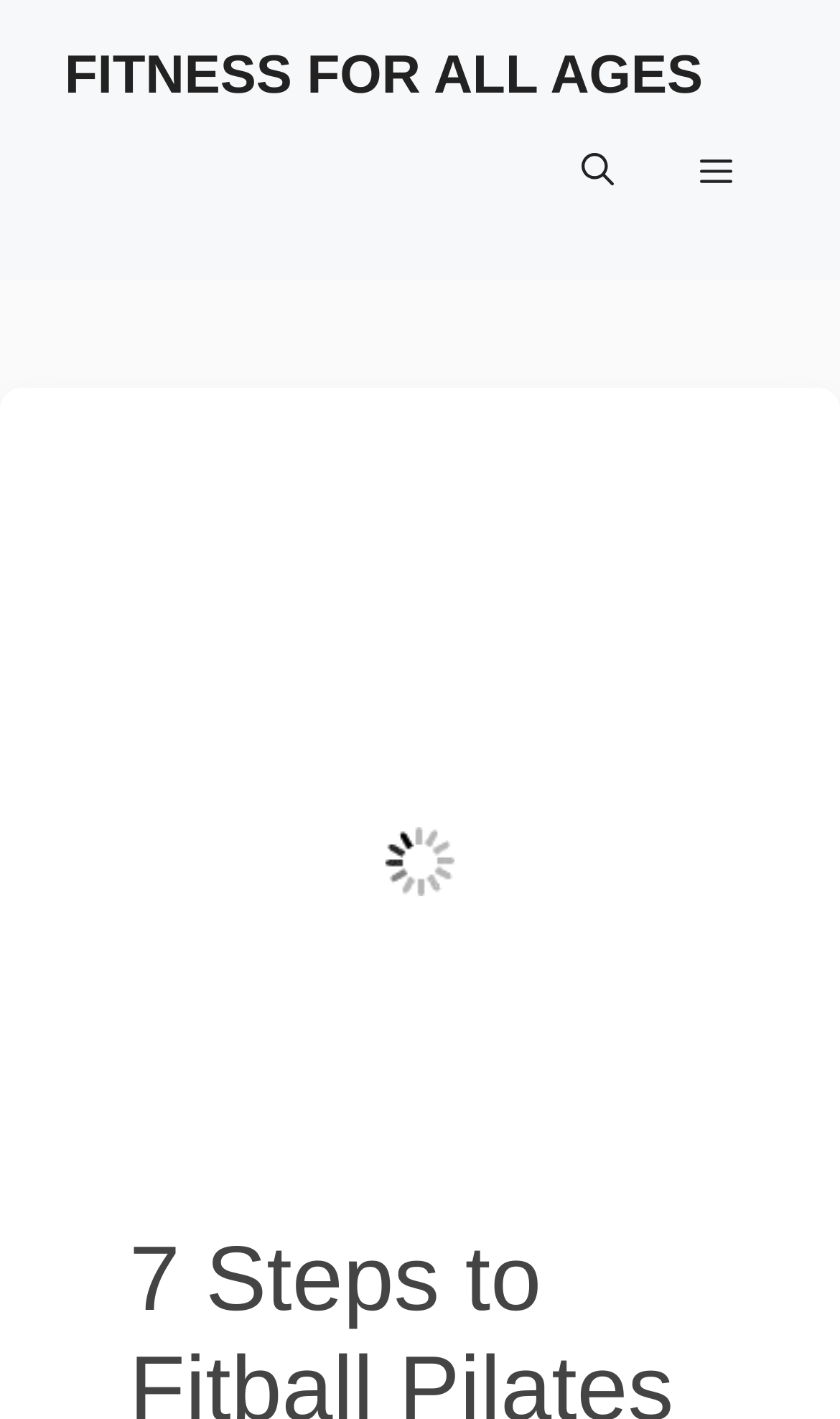Based on the element description "Fitness for All Ages", predict the bounding box coordinates of the UI element.

[0.077, 0.032, 0.837, 0.074]